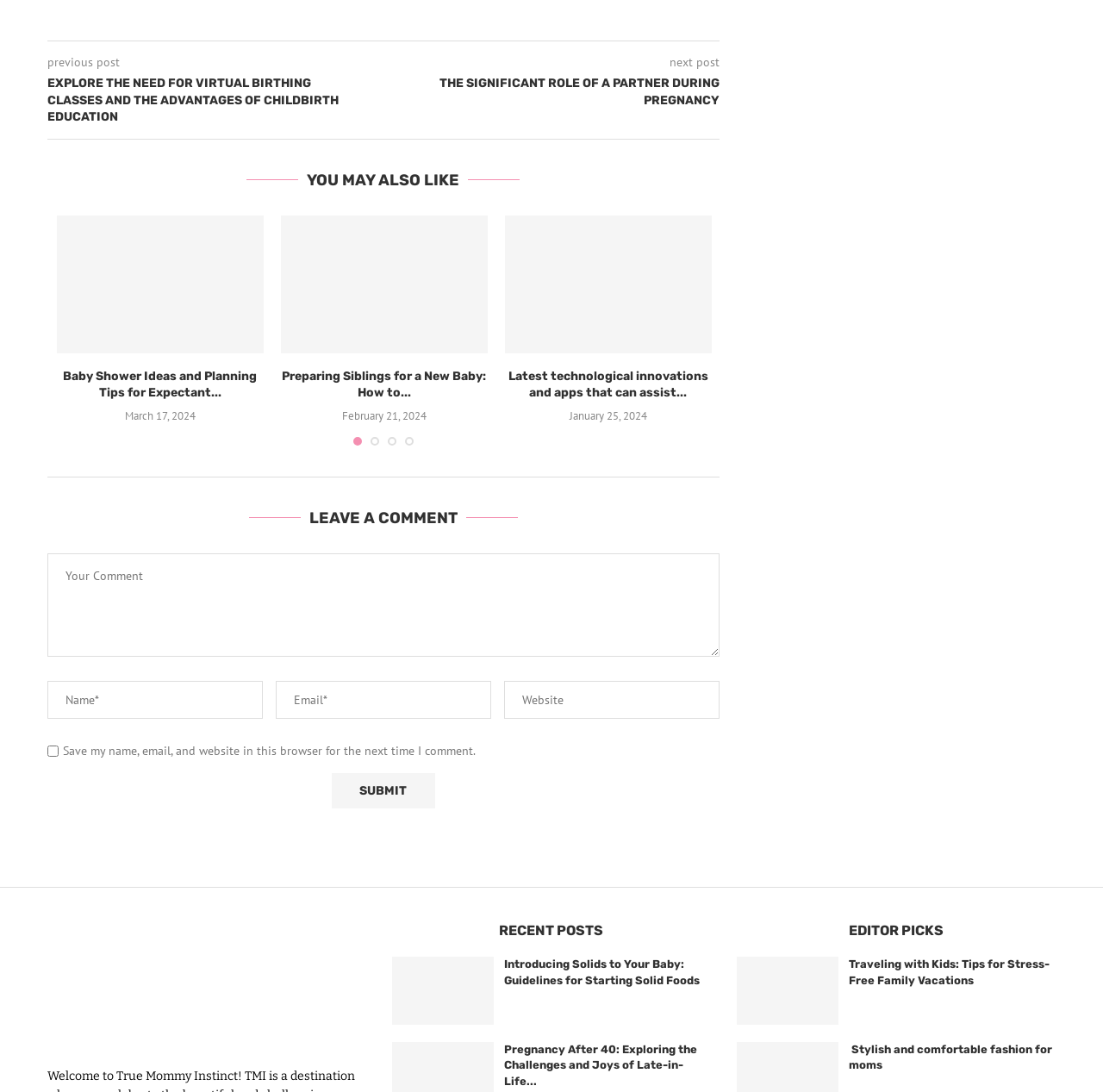Highlight the bounding box coordinates of the element you need to click to perform the following instruction: "Leave a comment."

[0.043, 0.507, 0.652, 0.601]